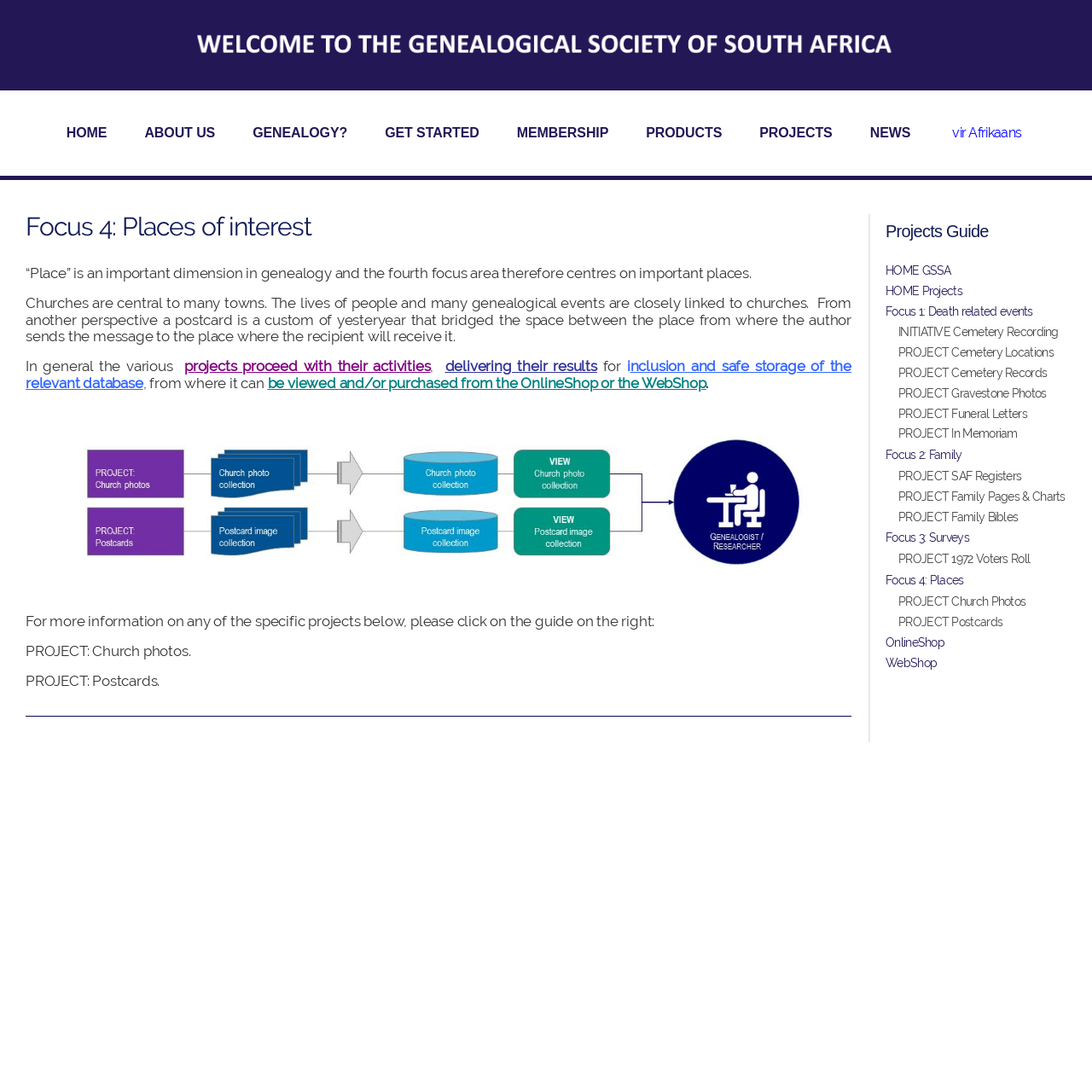Write a detailed summary of the webpage, including text, images, and layout.

The webpage is about the Genealogical Society of South Africa (GSSA) and its projects, specifically focusing on "Places of interest". At the top, there is a header image with the GSSA logo, accompanied by a row of navigation links, including "HOME", "ABOUT US", "GENEALOGY?", "GET STARTED", "MEMBERSHIP", "PRODUCTS", "PROJECTS", and "NEWS". 

Below the header, there is a main article section that takes up most of the page. The article is divided into several sections, each with a heading. The first section introduces the concept of "Place" in genealogy, followed by a section discussing the importance of churches and postcards in genealogical research. 

The next section provides an overview of the various projects under the "Focus 4: Places" category, including project diagrams and images. There are also links to specific projects, such as "PROJECT: Church photos" and "PROJECT: Postcards". 

On the right side of the page, there is a complementary section that serves as a guide to the projects. It contains a heading "Projects Guide" and a list of links to different focus areas, including "Focus 1: Death related events", "Focus 2: Family", "Focus 3: Surveys", and "Focus 4: Places". Each focus area has several sub-projects listed below it. There are also links to the "OnlineShop" and "WebShop" at the bottom of this section.